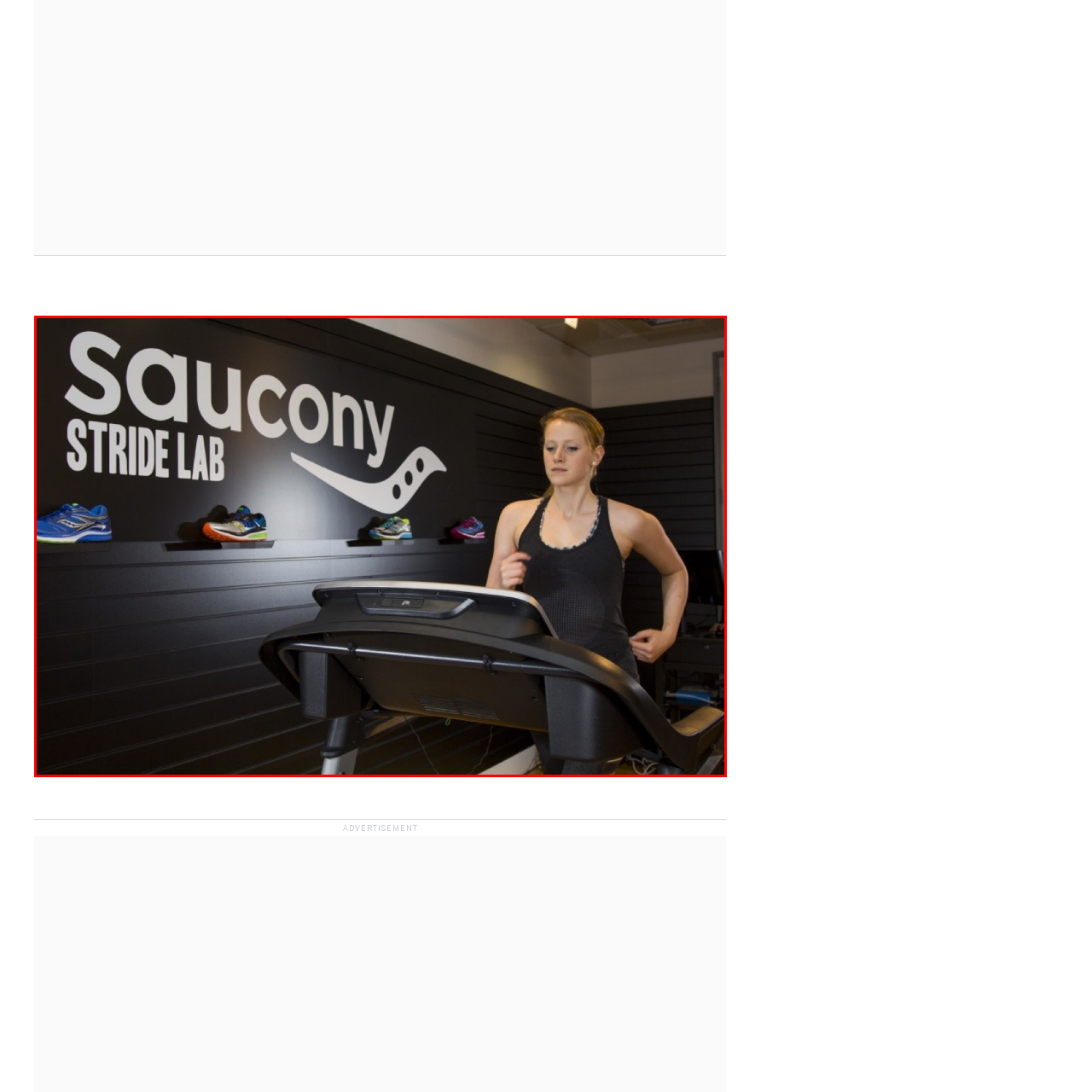What is showcased on the sleek shelf?
Inspect the image inside the red bounding box and answer the question with as much detail as you can.

According to the caption, above the woman on a sleek shelf, various running shoes are showcased, representing different styles and colors, and featuring the latest in running technology.